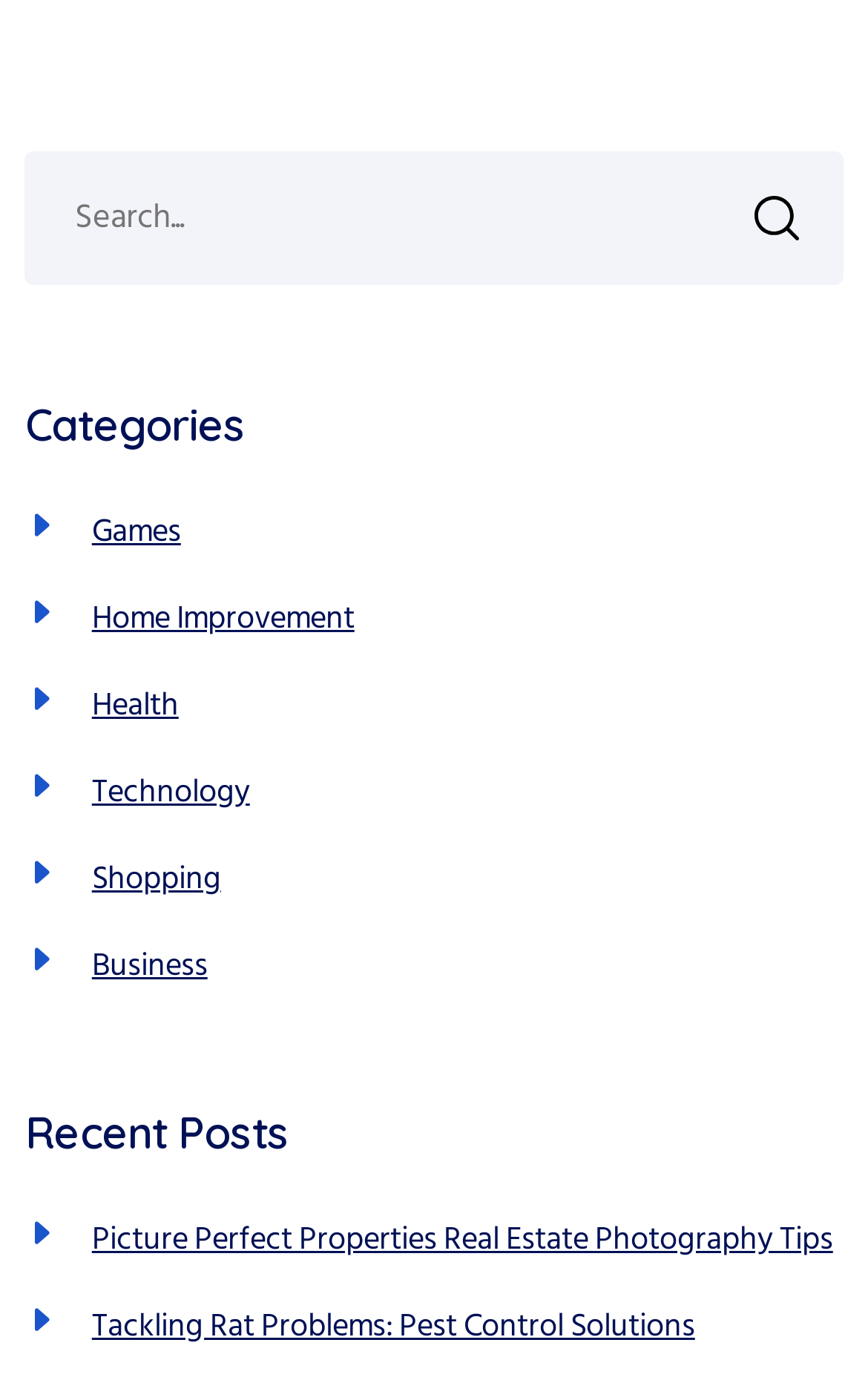Provide a one-word or brief phrase answer to the question:
How many recent posts are listed?

2